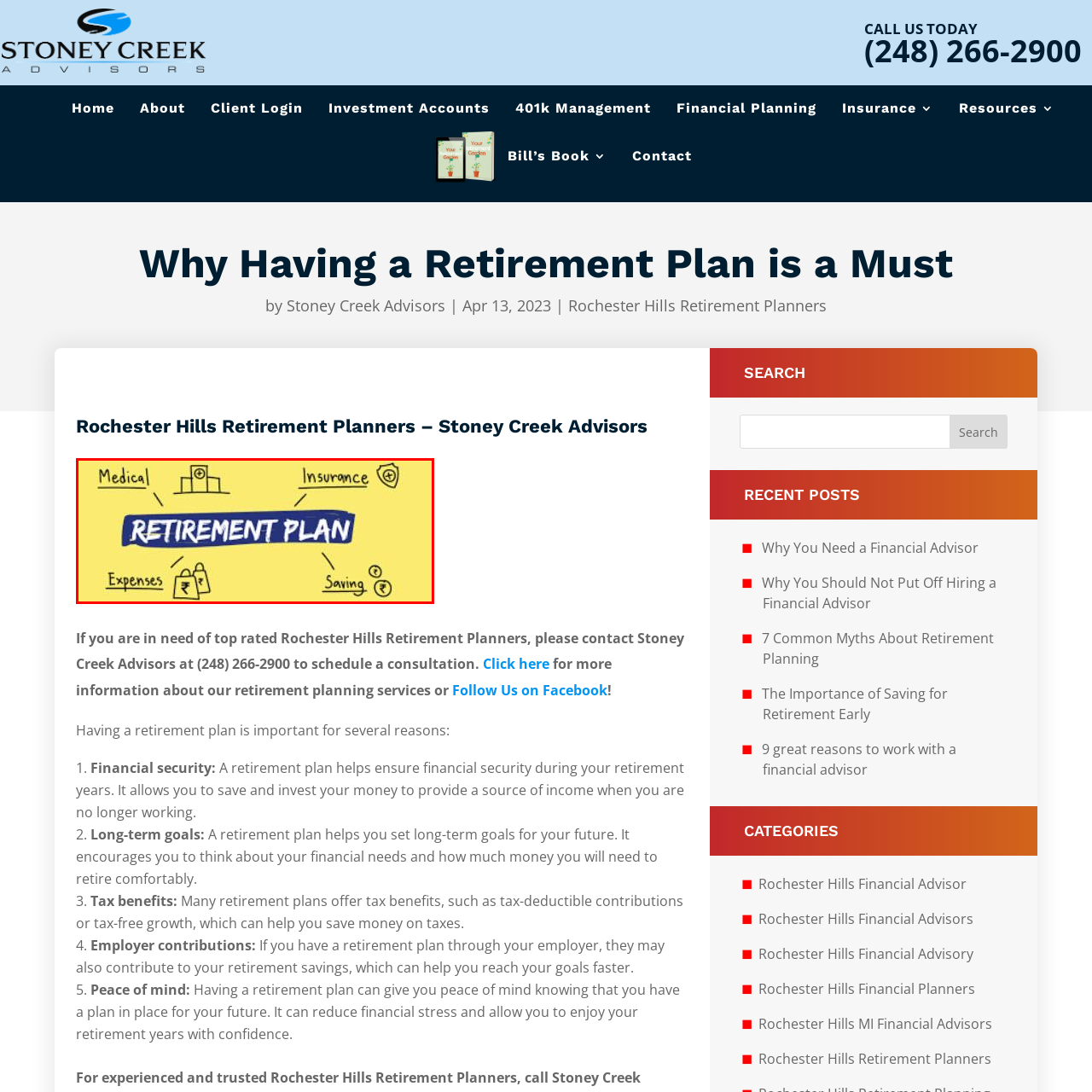How many icons are surrounding the main text?
Look at the image within the red bounding box and respond with a single word or phrase.

4